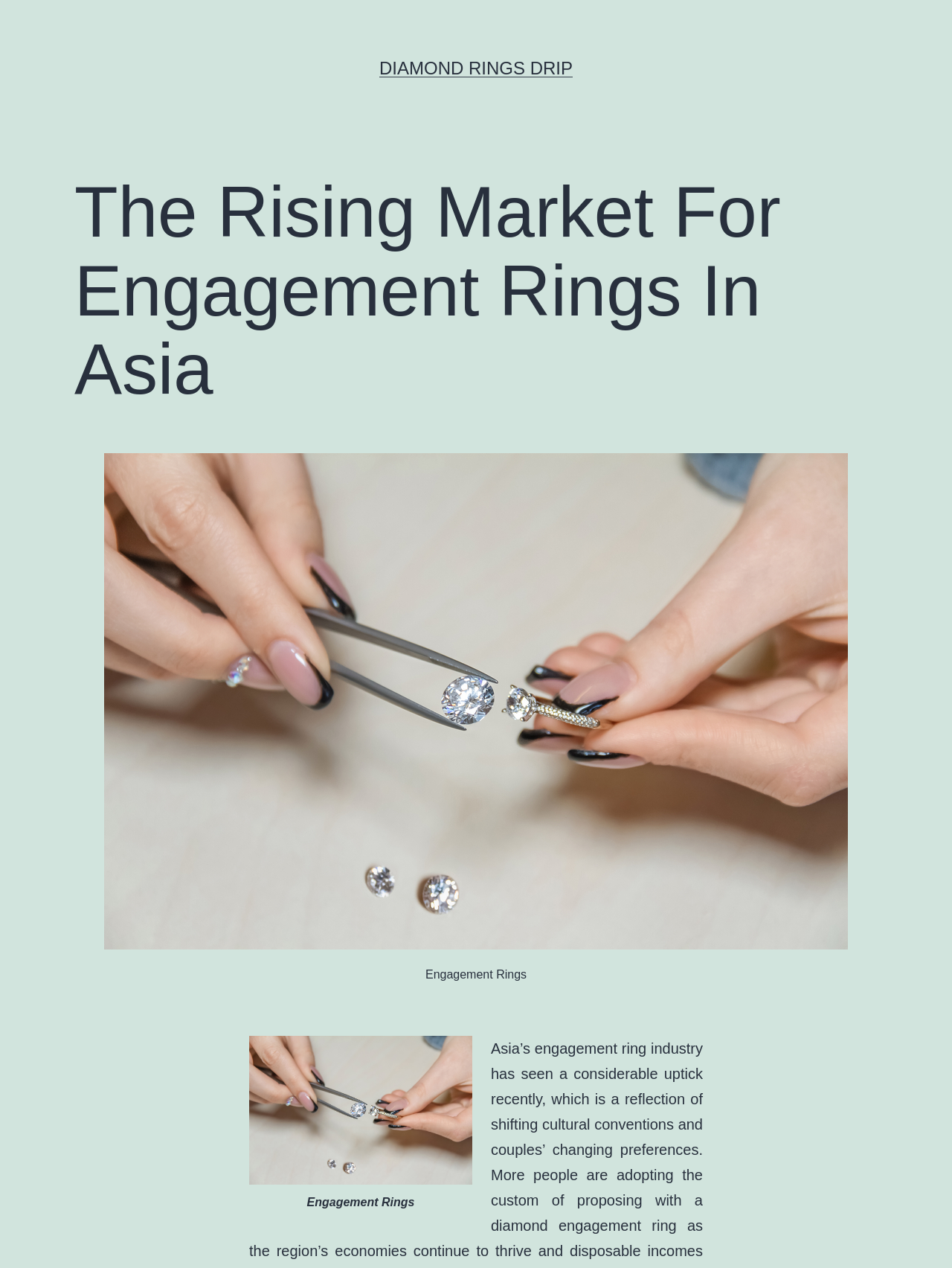Elaborate on the information and visuals displayed on the webpage.

The webpage is about the rising market for engagement rings in Asia, specifically diamond rings. At the top, there is a link to "DIAMOND RINGS DRIP" positioned slightly above the center of the page. Below the link, there is a main header that spans almost the entire width of the page, containing the title "The Rising Market For Engagement Rings In Asia". 

To the right of the title, there is a large figure that occupies most of the page's width, featuring an image of engagement rings. The image is accompanied by a figcaption, which provides a description of the image. 

Further down the page, there is another figure positioned near the bottom, which also contains an image of engagement rings. This image is smaller than the previous one and is accompanied by a figcaption that provides a description of the image. The second figure is positioned to the right of the center of the page.